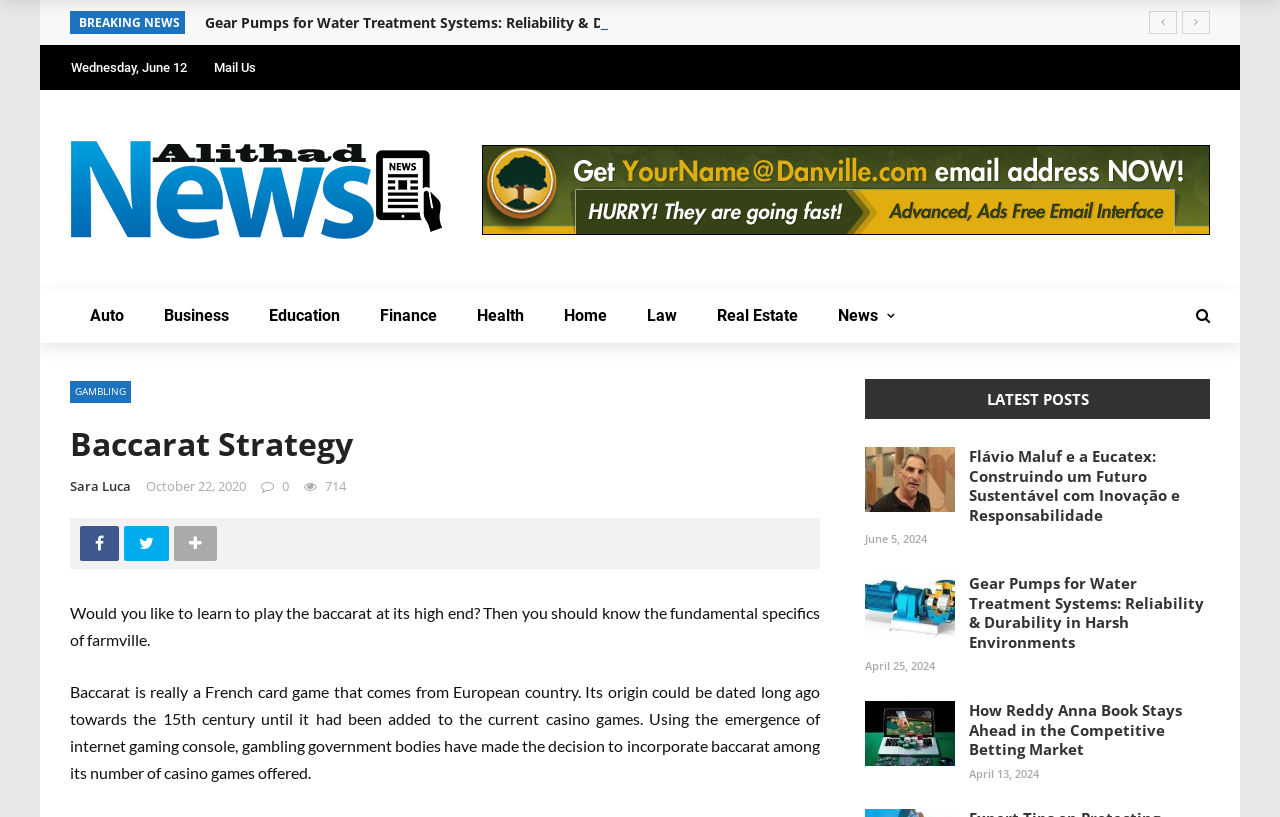Use the details in the image to answer the question thoroughly: 
What is the social media platform represented by the icon?

The webpage has social media icons, and the first icon is represented by the text 'Facebook', indicating that it is a Facebook icon.